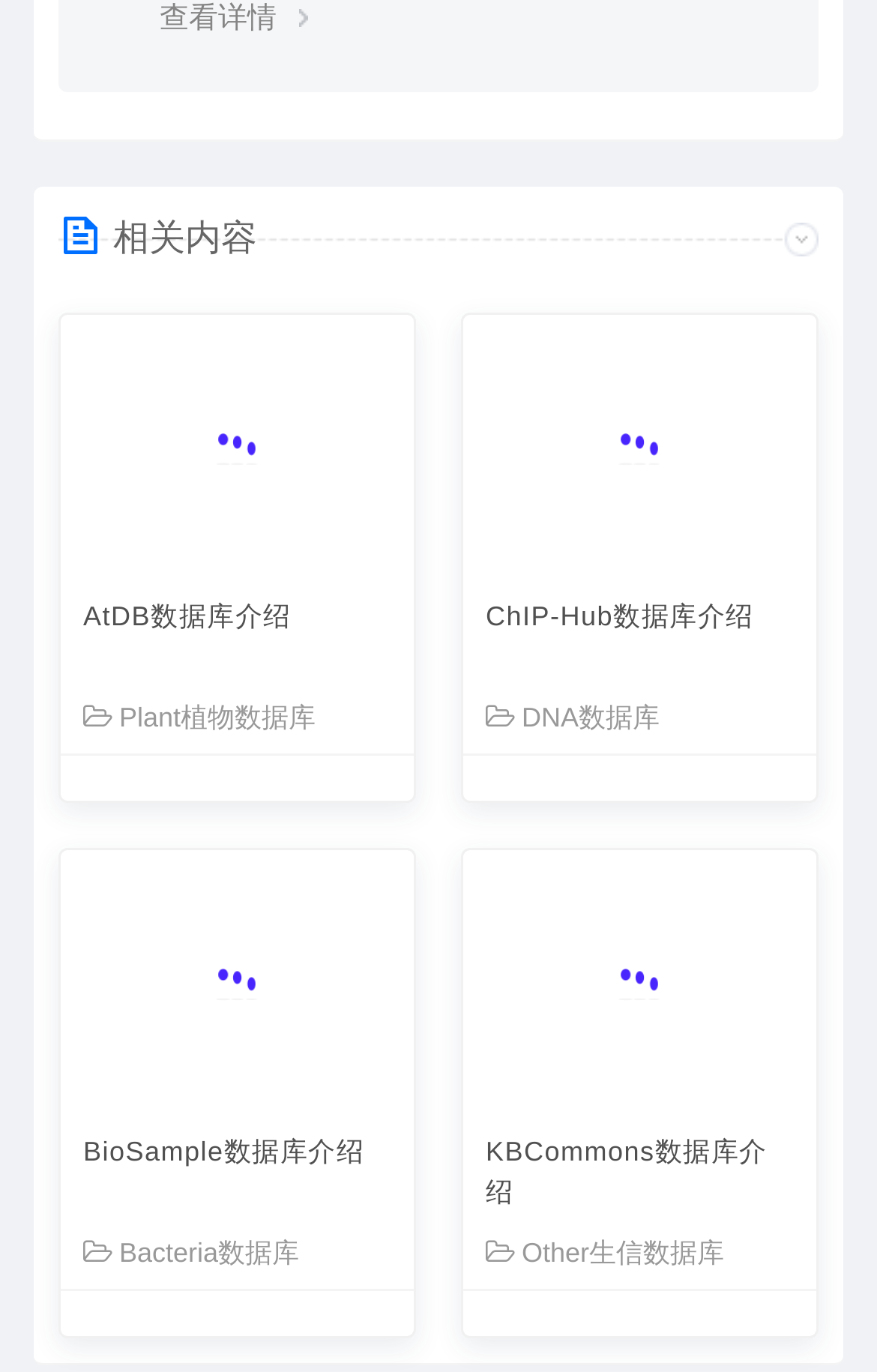Specify the bounding box coordinates of the element's region that should be clicked to achieve the following instruction: "Explore Plant database". The bounding box coordinates consist of four float numbers between 0 and 1, in the format [left, top, right, bottom].

[0.095, 0.513, 0.36, 0.533]